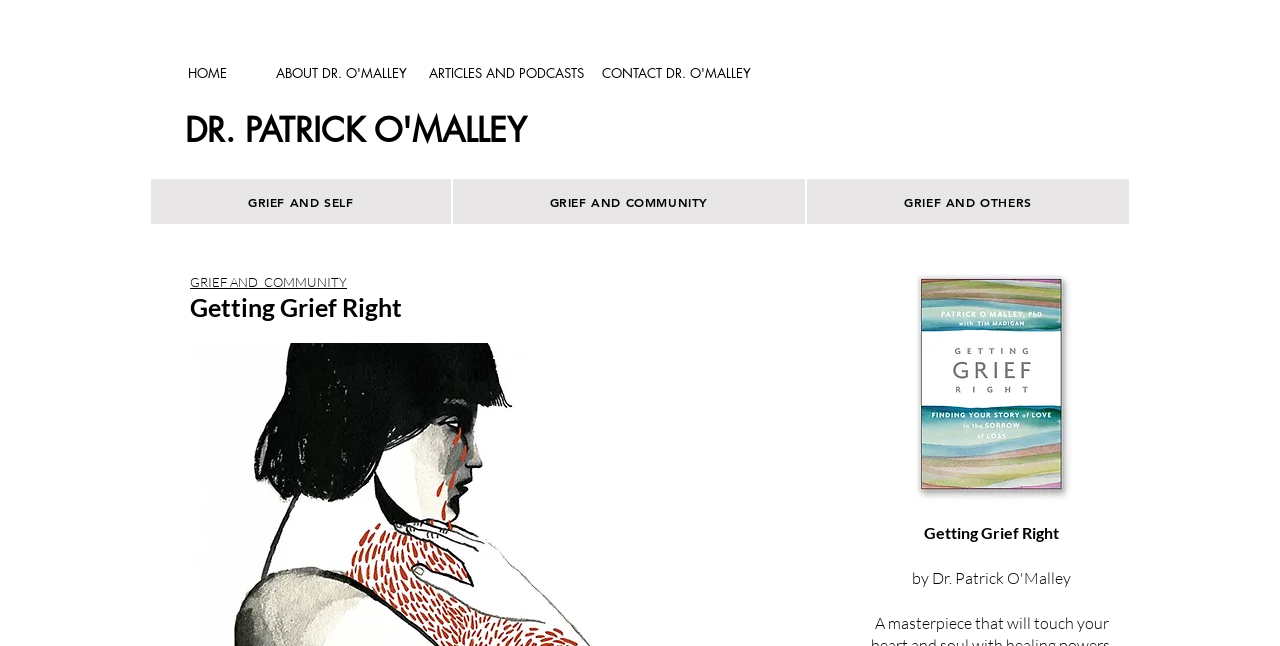Indicate the bounding box coordinates of the clickable region to achieve the following instruction: "contact Dr. O'Malley."

[0.463, 0.088, 0.594, 0.139]